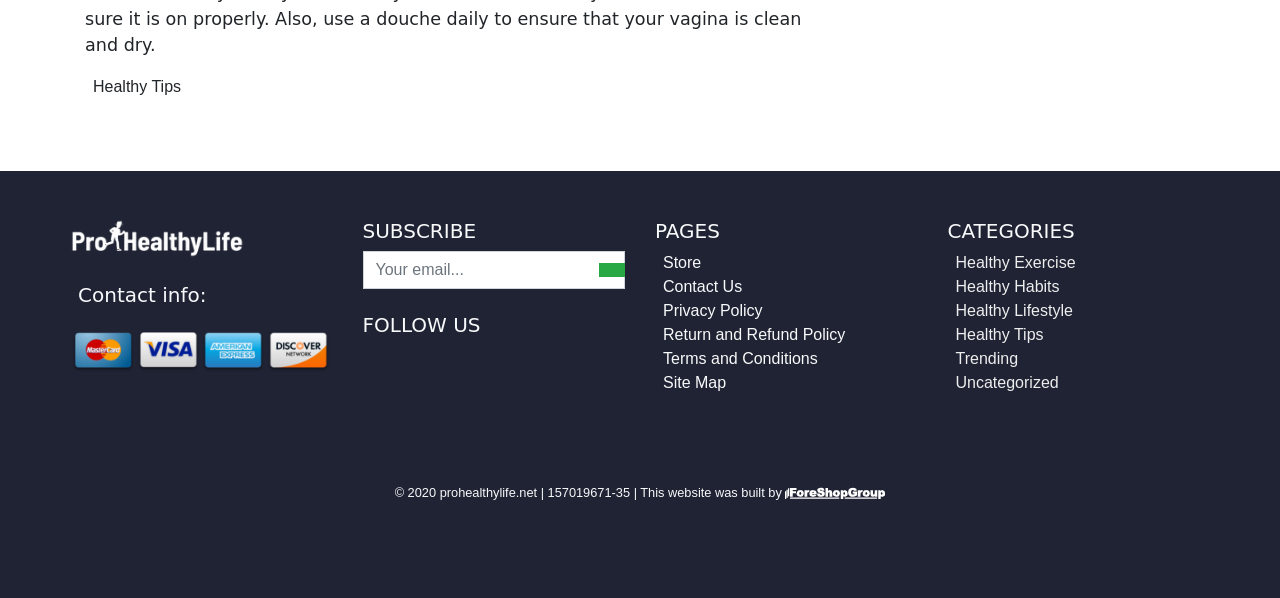Please provide the bounding box coordinates in the format (top-left x, top-left y, bottom-right x, bottom-right y). Remember, all values are floating point numbers between 0 and 1. What is the bounding box coordinate of the region described as: Store

[0.518, 0.424, 0.548, 0.452]